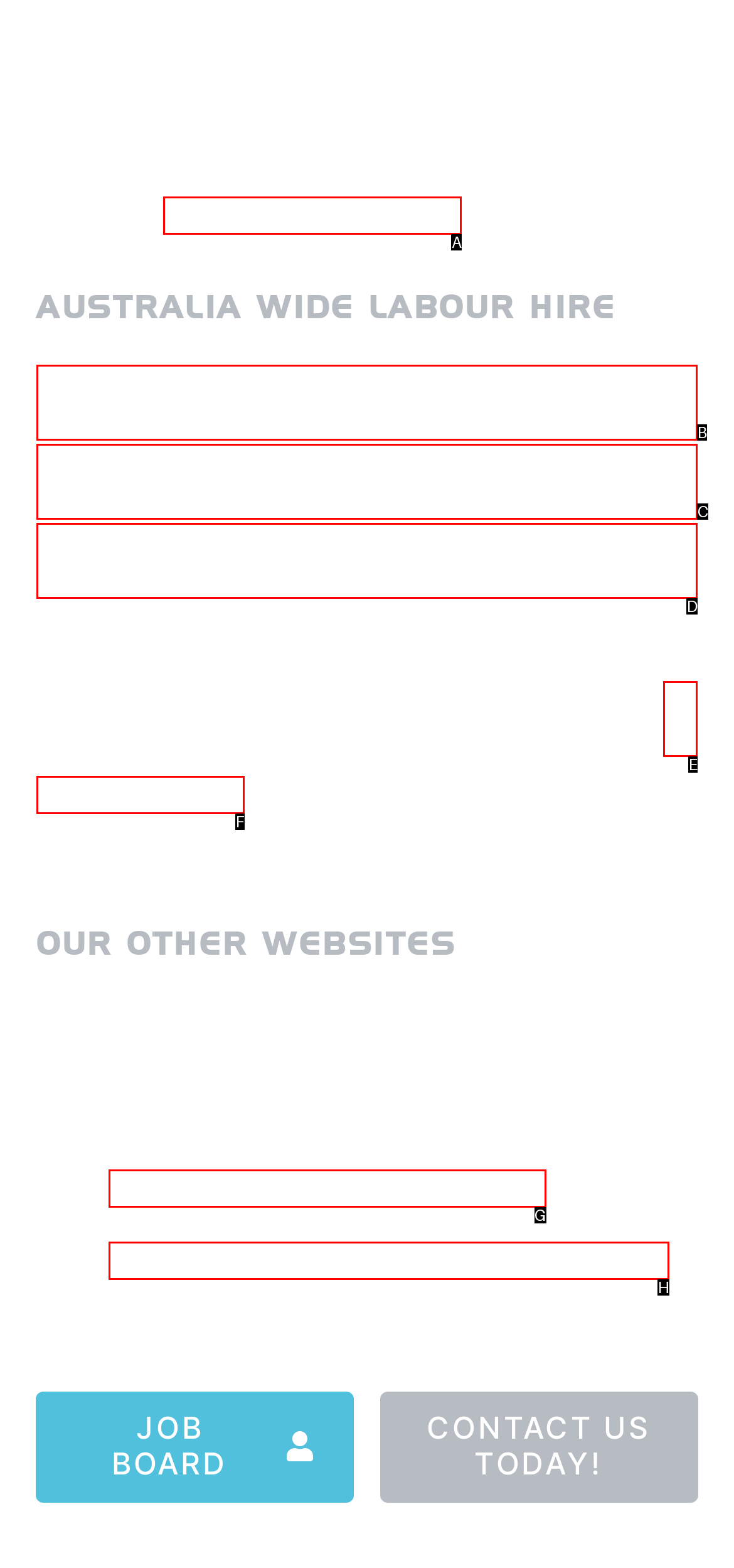Select the letter of the element you need to click to complete this task: Click the 'Privacy Policy' link
Answer using the letter from the specified choices.

F